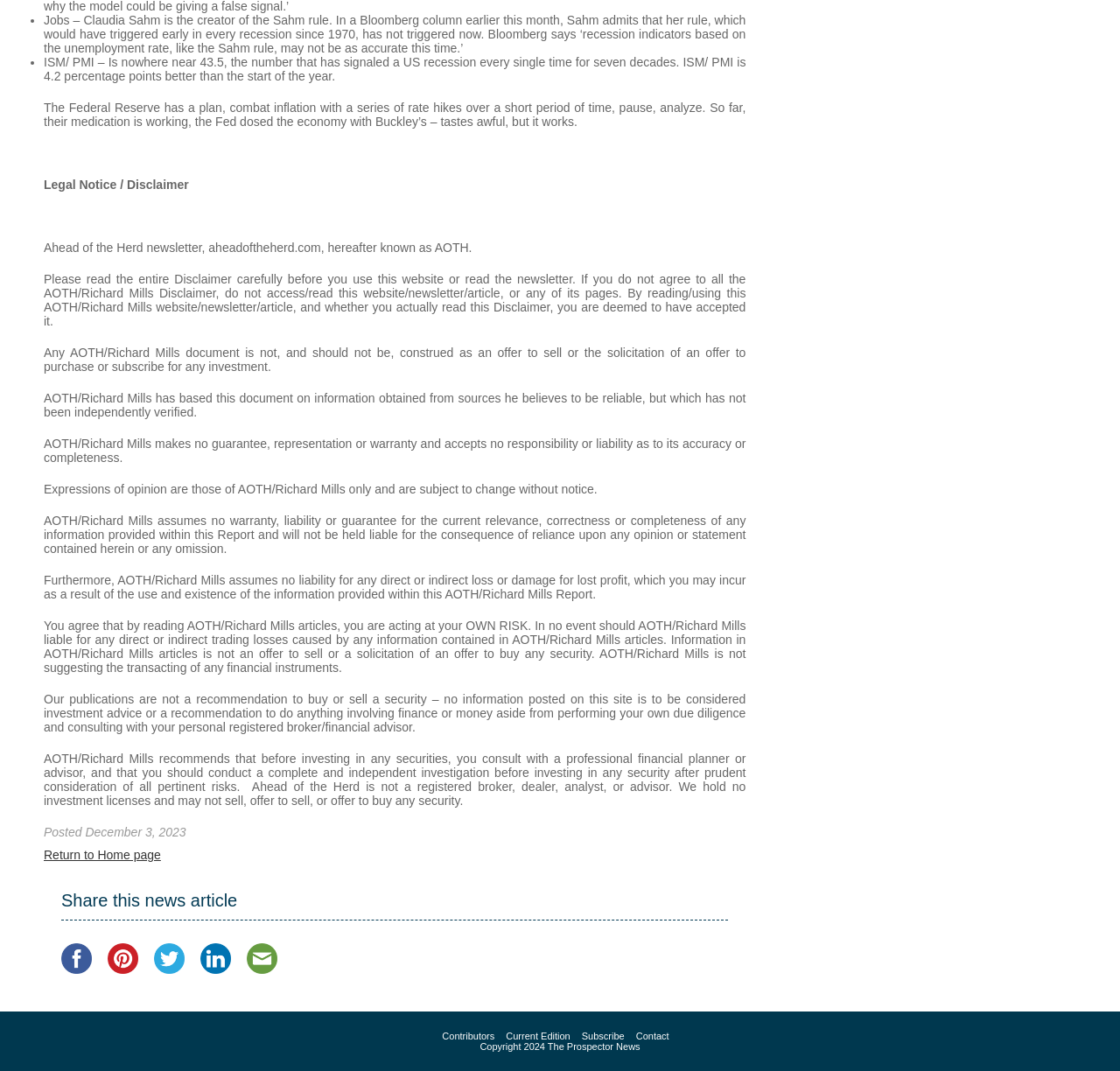When was the article posted?
Please provide a detailed and thorough answer to the question.

The text explicitly states 'Posted December 3, 2023' at the bottom of the page.